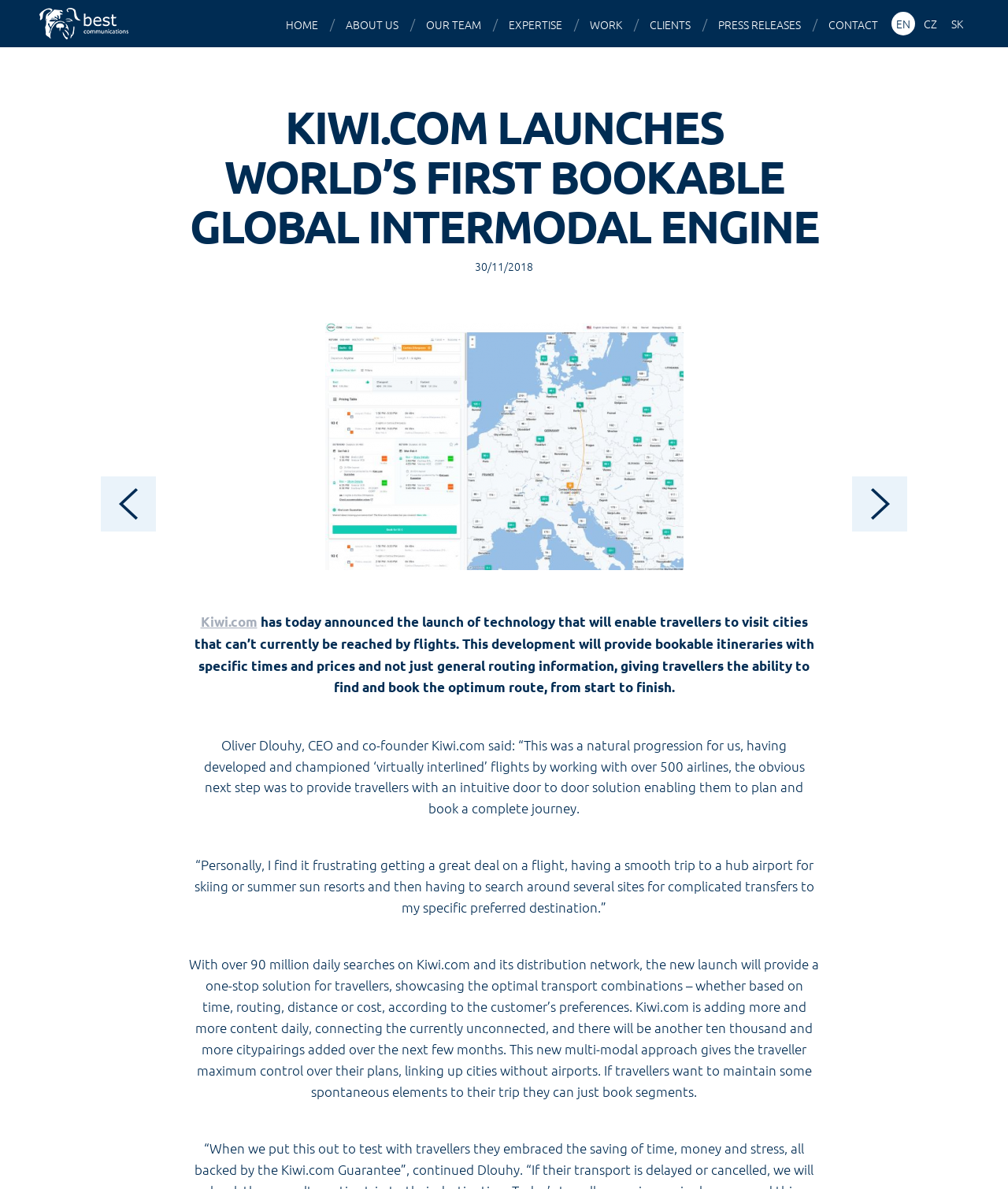Please mark the bounding box coordinates of the area that should be clicked to carry out the instruction: "Read about the company".

[0.335, 0.001, 0.407, 0.04]